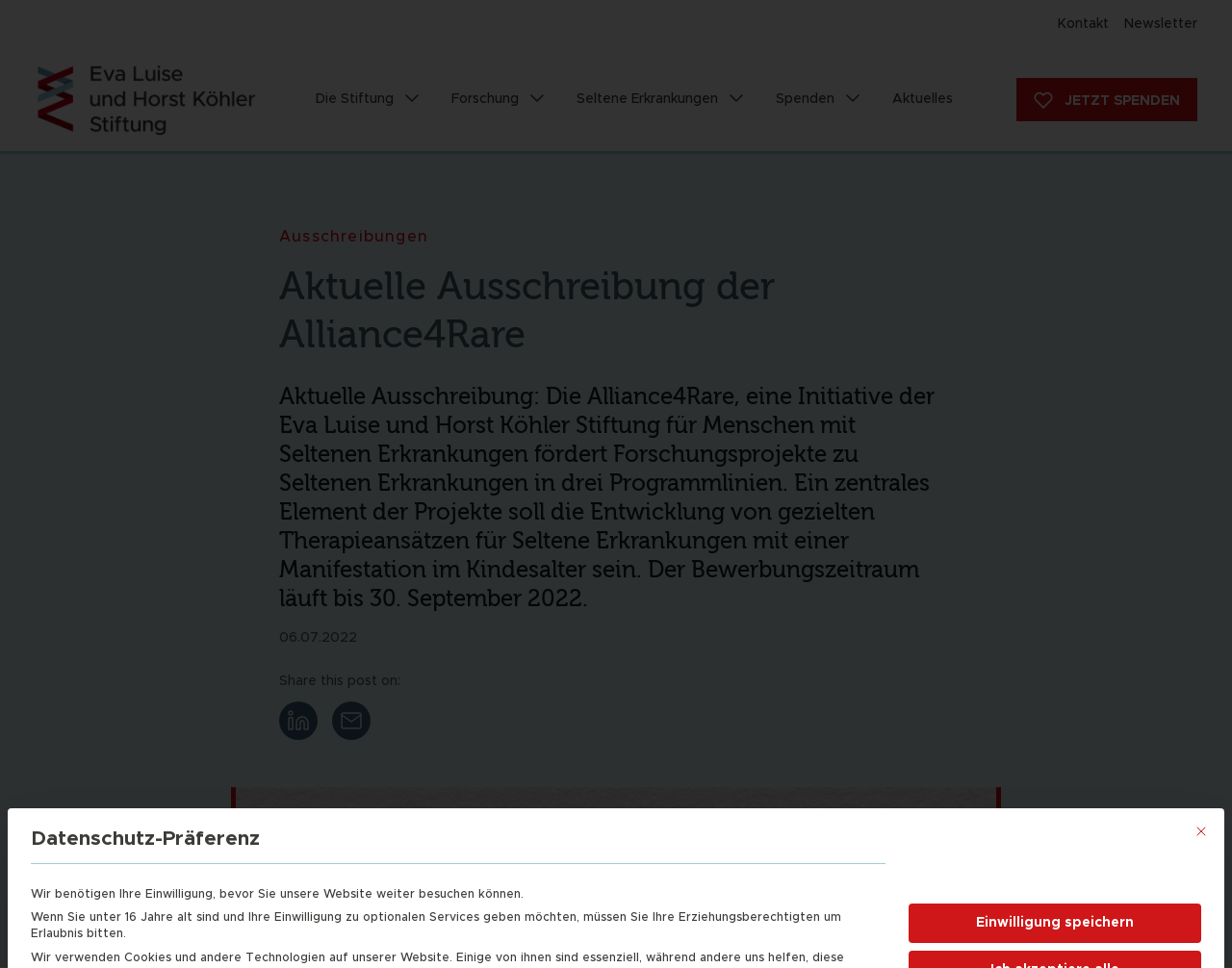What is the focus of the foundation's research? Look at the image and give a one-word or short phrase answer.

Seltenen Erkrankungen